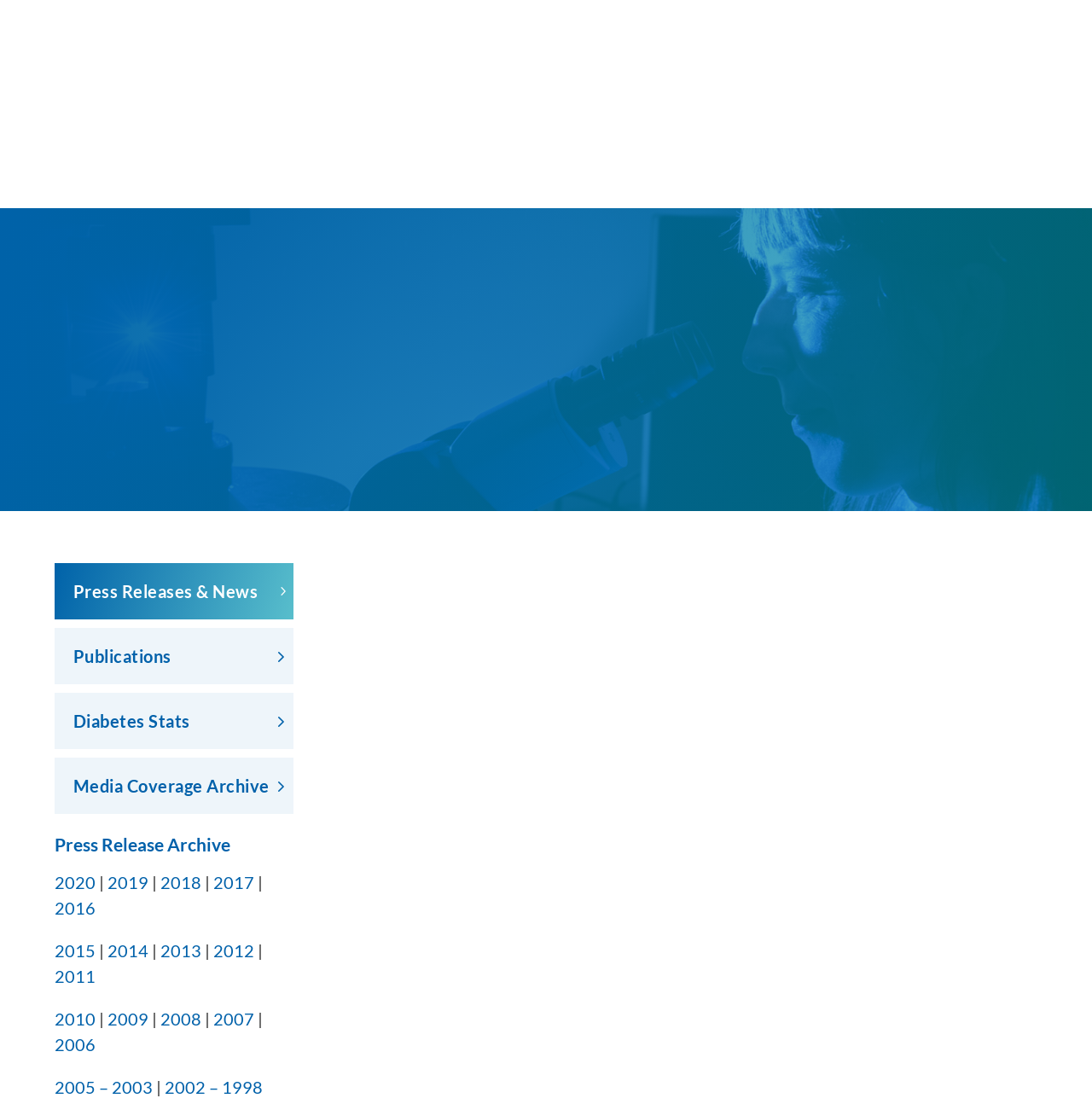What is the rating earned by DRIF?
Look at the screenshot and respond with one word or a short phrase.

four-star